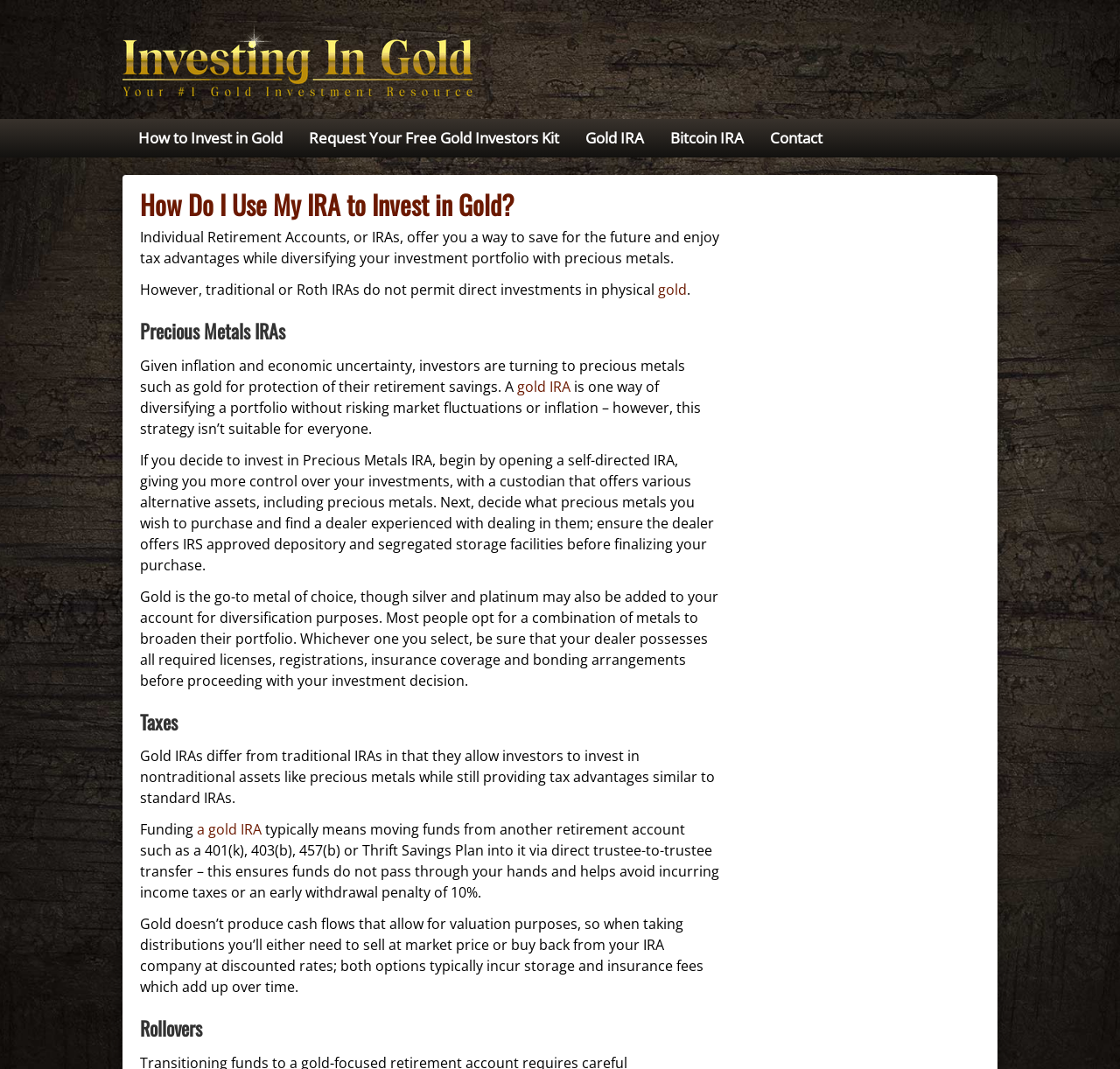Provide a one-word or one-phrase answer to the question:
What type of account is mentioned for investing in gold?

IRA